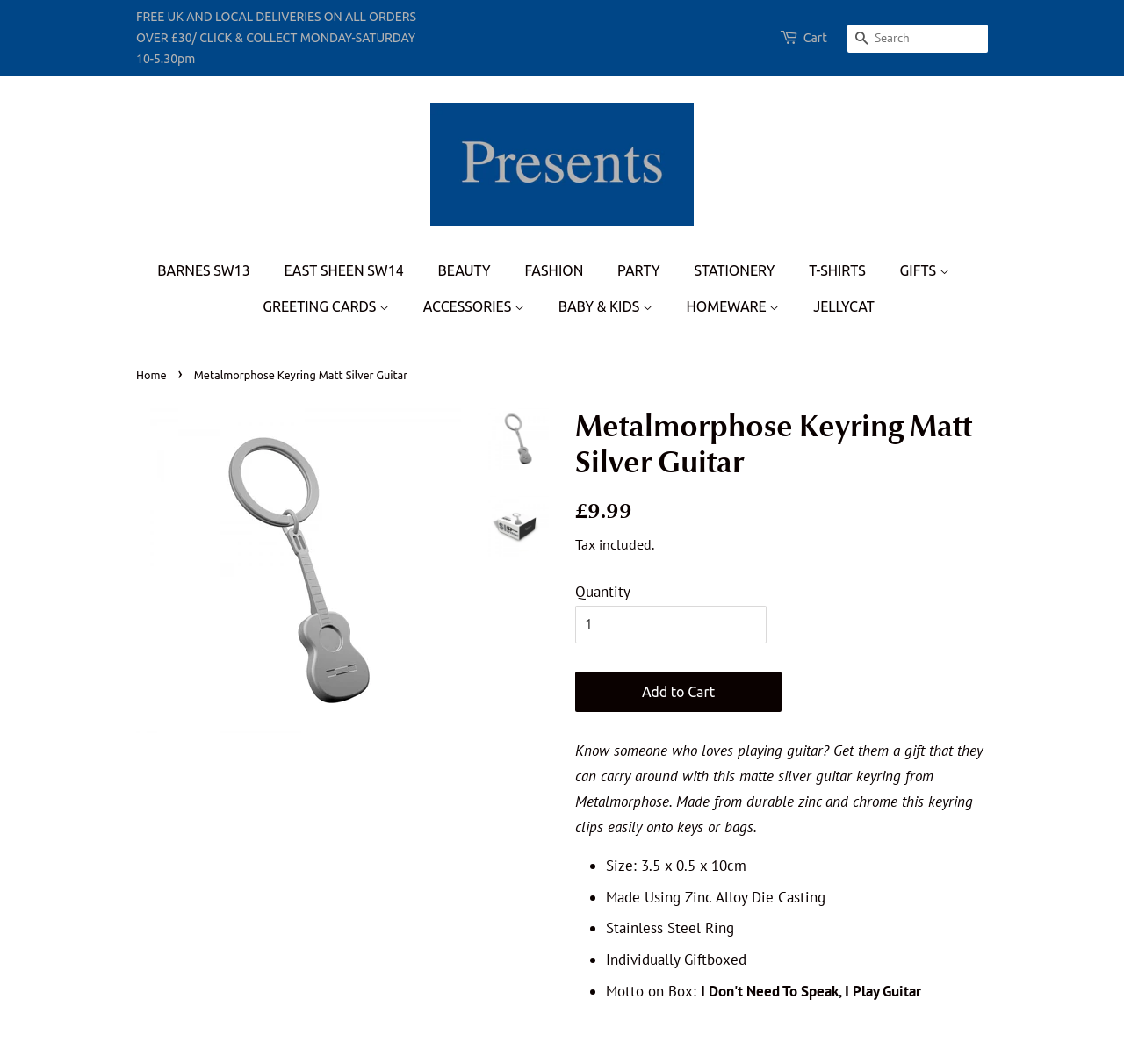What is the category of the product?
Answer the question with as much detail as possible.

I found the category of the product by looking at the navigation menu, which includes a link to 'Gifts' that is expanded to show subcategories.